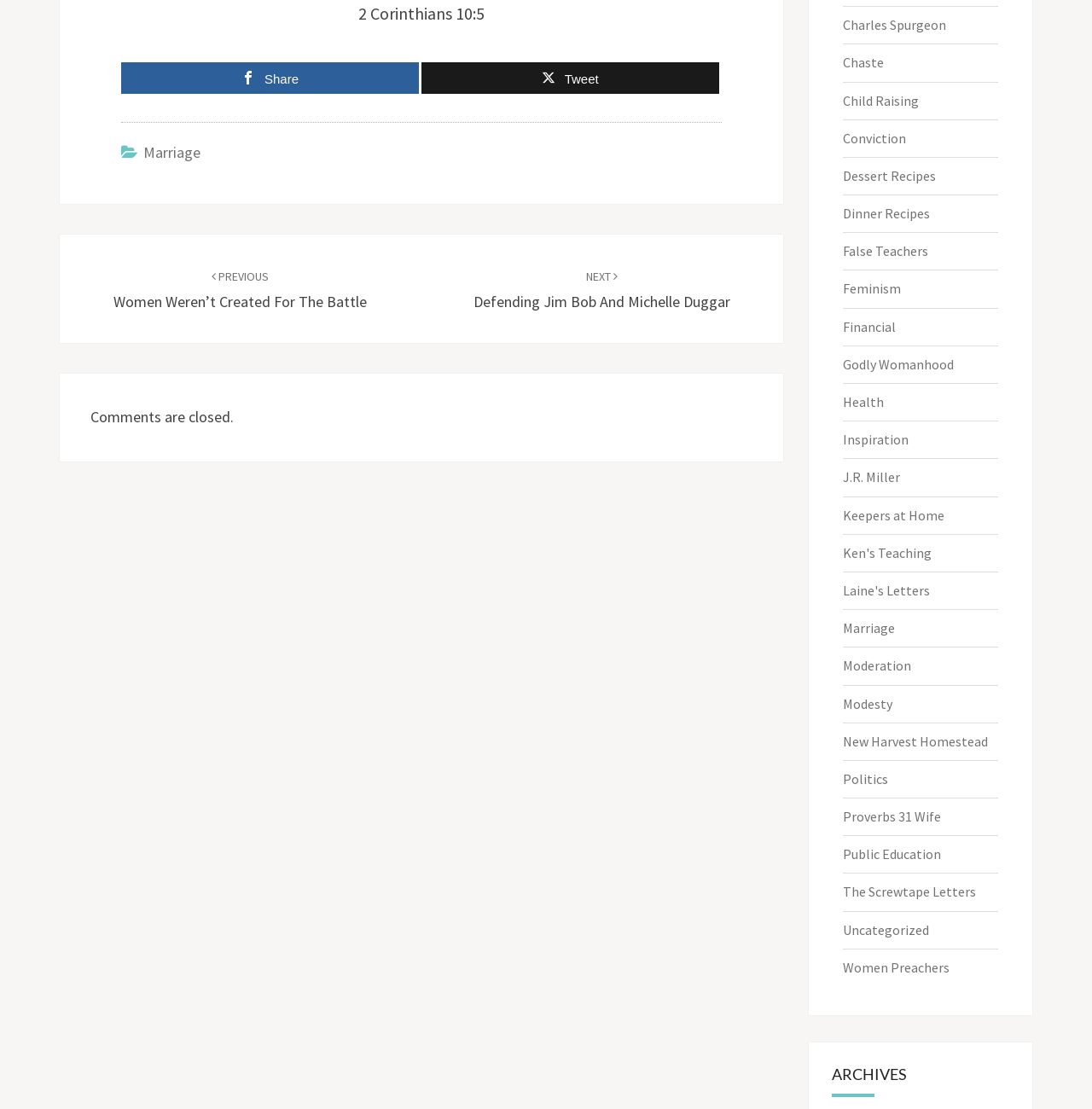Determine the bounding box coordinates of the section to be clicked to follow the instruction: "Share this post". The coordinates should be given as four float numbers between 0 and 1, formatted as [left, top, right, bottom].

[0.111, 0.056, 0.383, 0.084]